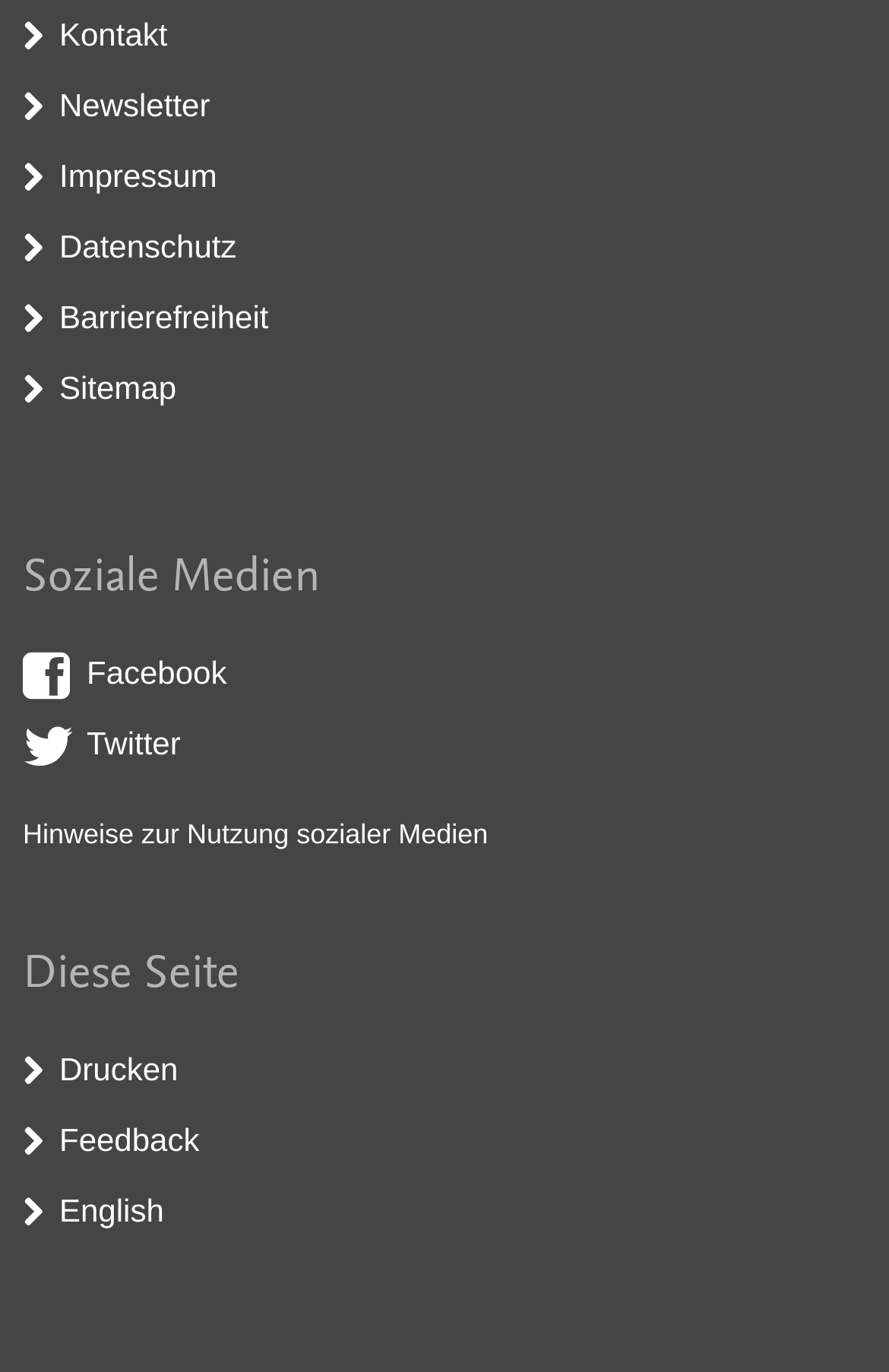Kindly determine the bounding box coordinates for the clickable area to achieve the given instruction: "Click Kontakt".

[0.067, 0.011, 0.188, 0.038]